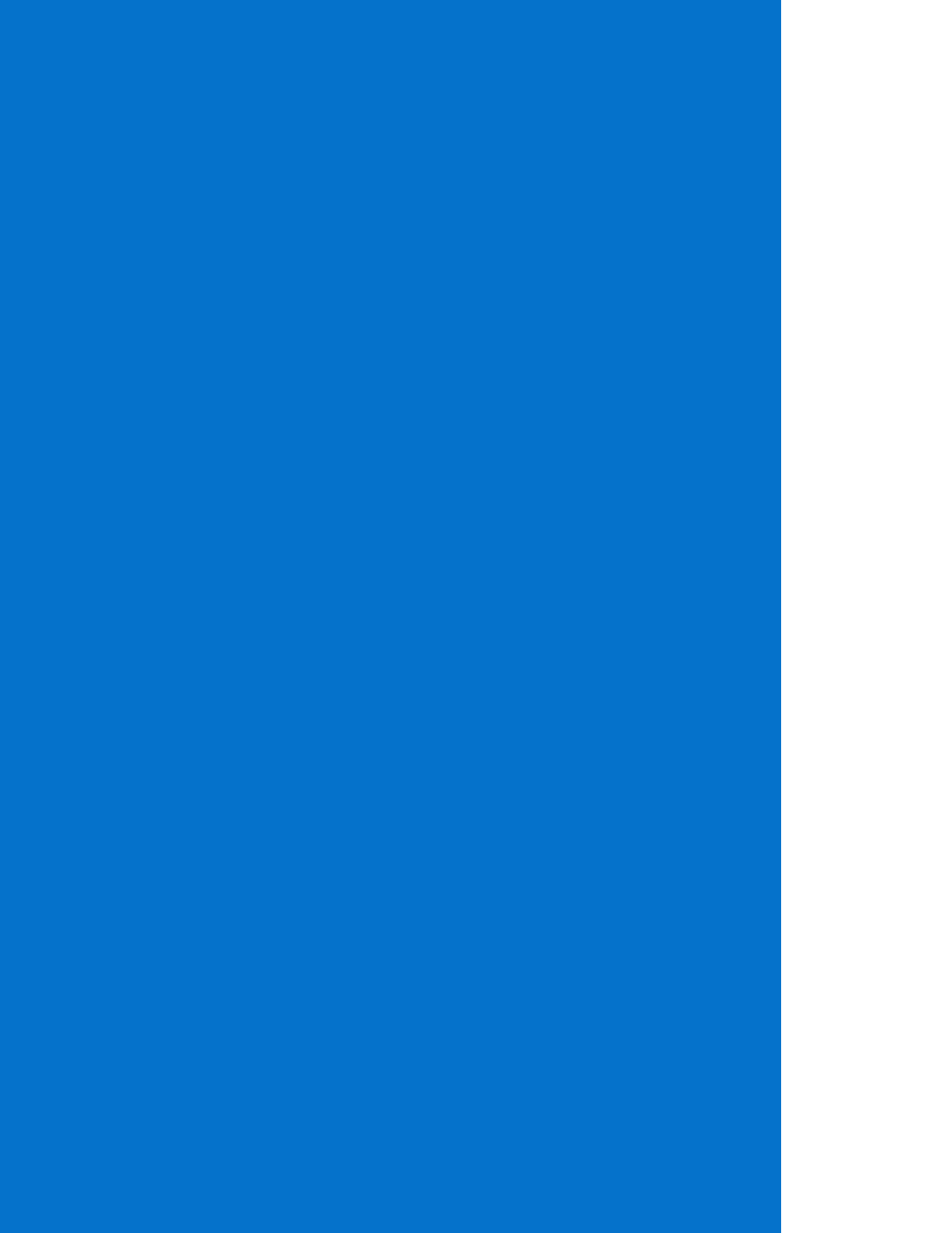What is the email address of Carmen Juncal?
Please provide a single word or phrase as the answer based on the screenshot.

cj.learning.keys@gmail.com